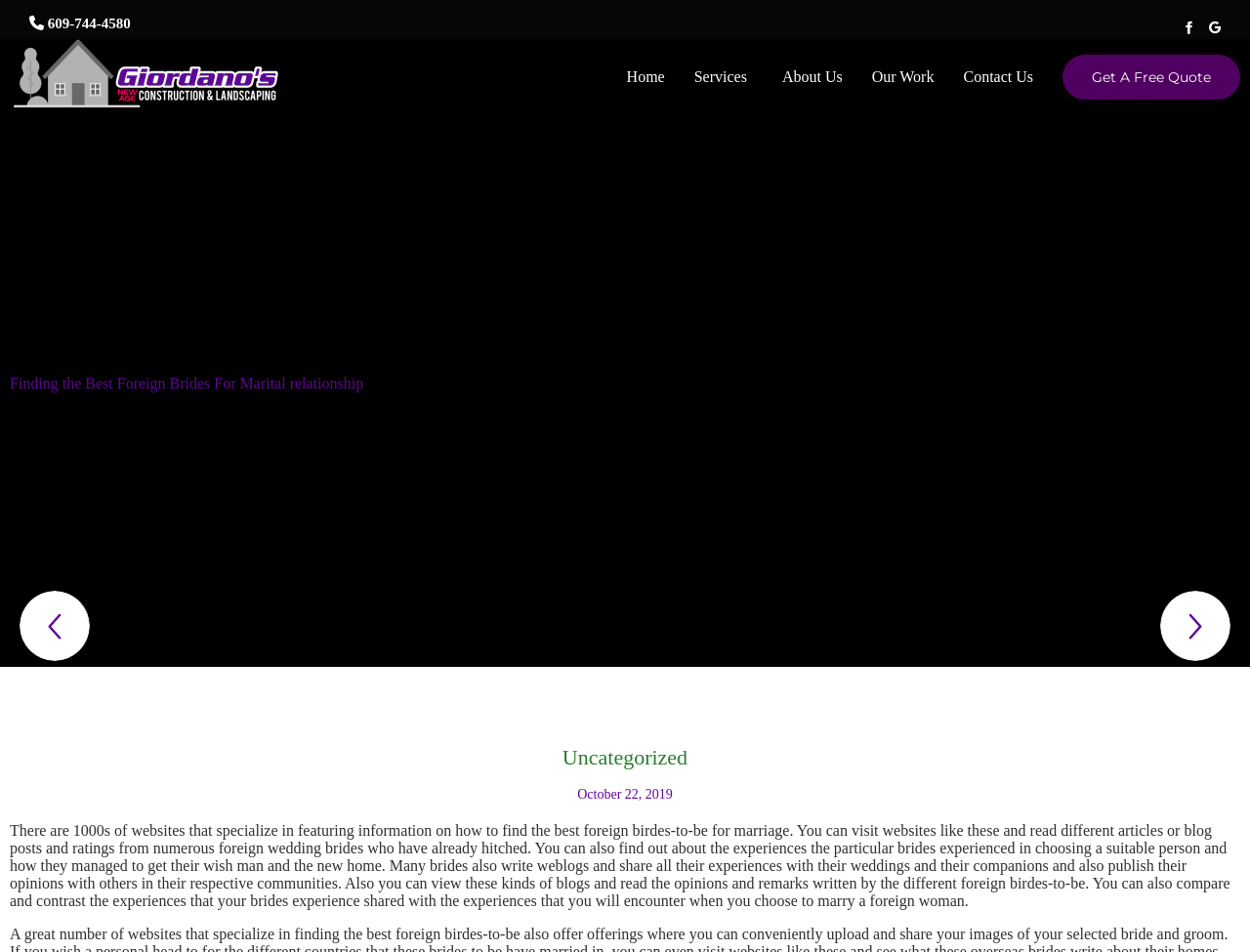Predict the bounding box coordinates of the area that should be clicked to accomplish the following instruction: "Contact 'Giordano's Construction and Landscaping'". The bounding box coordinates should consist of four float numbers between 0 and 1, i.e., [left, top, right, bottom].

[0.008, 0.036, 0.223, 0.126]